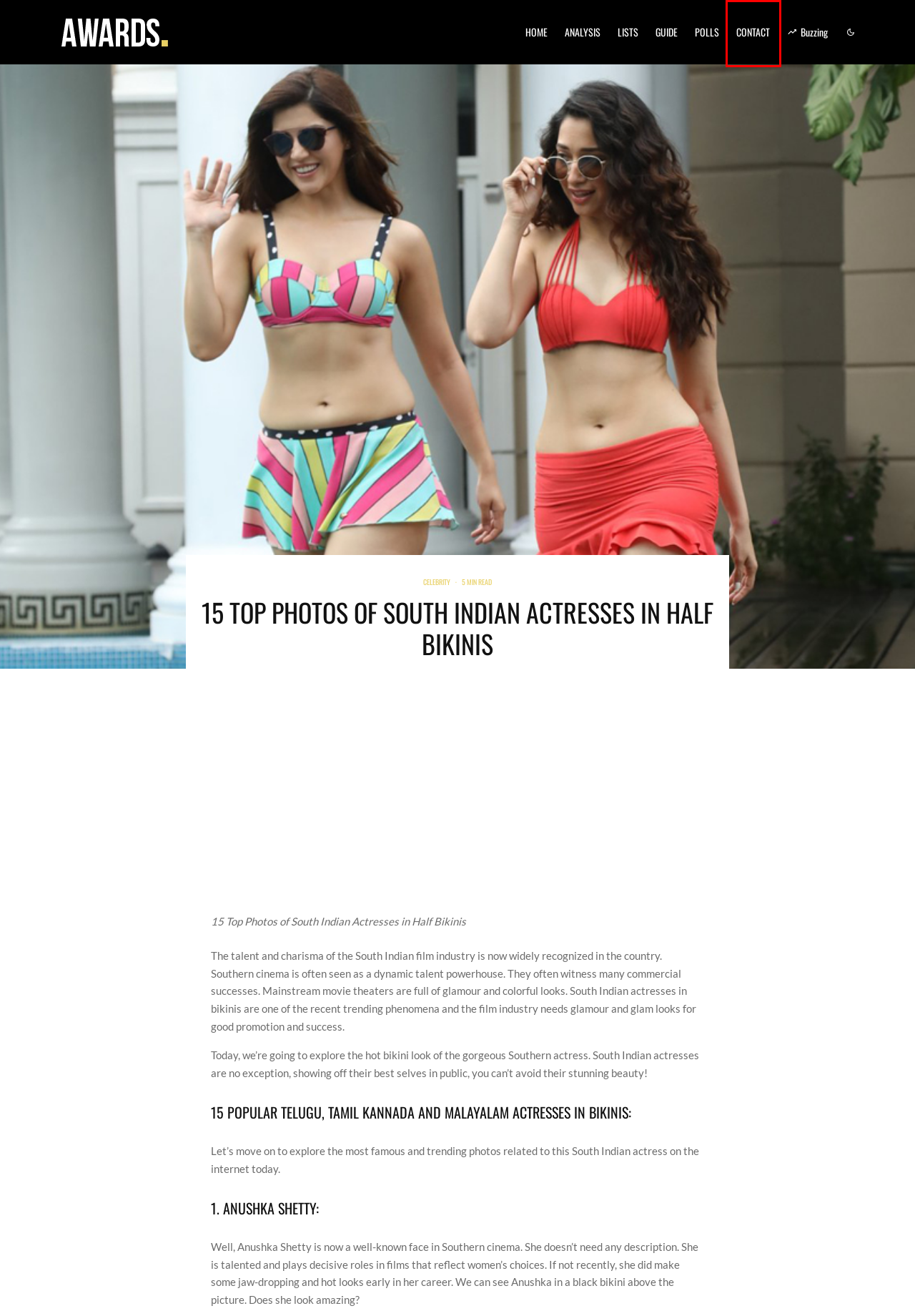After examining the screenshot of a webpage with a red bounding box, choose the most accurate webpage description that corresponds to the new page after clicking the element inside the red box. Here are the candidates:
A. Lists Archives - Awards® - The #1 Official Awards & People's Choice Source
B. Celebrity Archives - Awards® - The #1 Official Awards & People's Choice Source
C. Home - Digital Invest Worldwide : Leading Digital Consulting Agency & Online Services Marketplace
D. Guide Archives - Awards® - The #1 Official Awards & People's Choice Source
E. Homepage - Awards® - The #1 Official Awards & People's Choice Source
F. Analysis & Headlines Archives - Awards® - The #1 Official Awards & People's Choice Source
G. Contact - Awards® - The #1 Official Awards & People's Choice Source
H. About Awards - Awards® - The #1 Official Awards & People's Choice Source

G